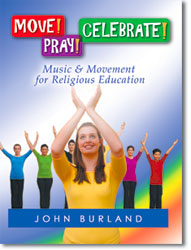Explain in detail what you see in the image.

The image features the cover of the "Move, Pray, Celebrate!" DVD, created by John Burland. This engaging cover showcases a vibrant and colorful design that emphasizes music and movement as tools for religious education. The illustration prominently displays a woman in a bright yellow top, joyfully raising her arms in a celebratory pose, surrounded by a diverse group of children who mirror her enthusiasm, all wearing colorful tops. The words "MOVE! PRAY! CELEBRATE!" are boldly displayed at the top in a playful font, inviting viewers to embrace the spirit of the program. This DVD aims to provide 18 songs specifically designed for Catholic kids, complete with on-screen lyrics and accompanying motions, making it an effective resource for integrating music into faith-based learning activities.